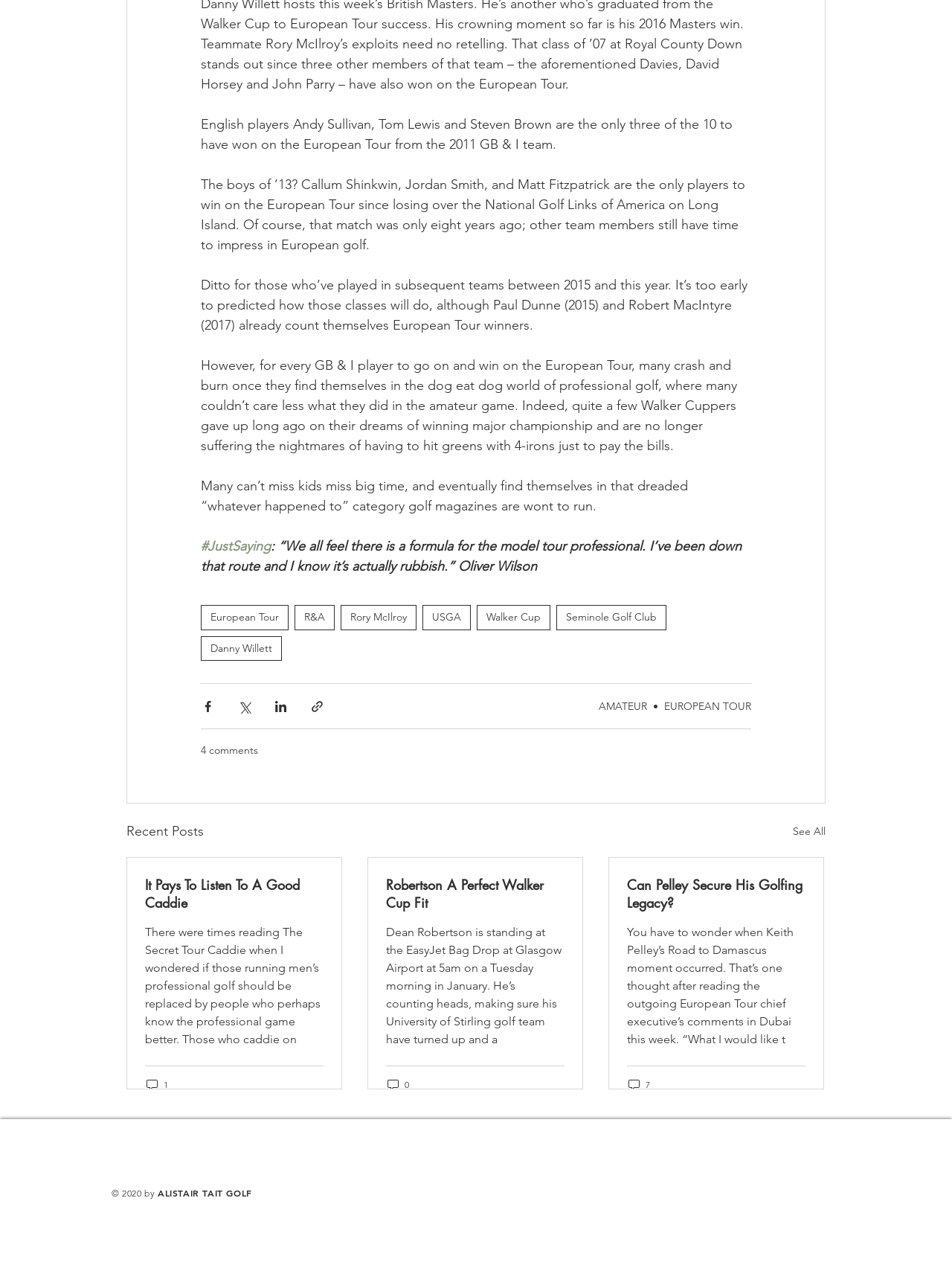How many comments does the second article have?
From the image, provide a succinct answer in one word or a short phrase.

1 comment